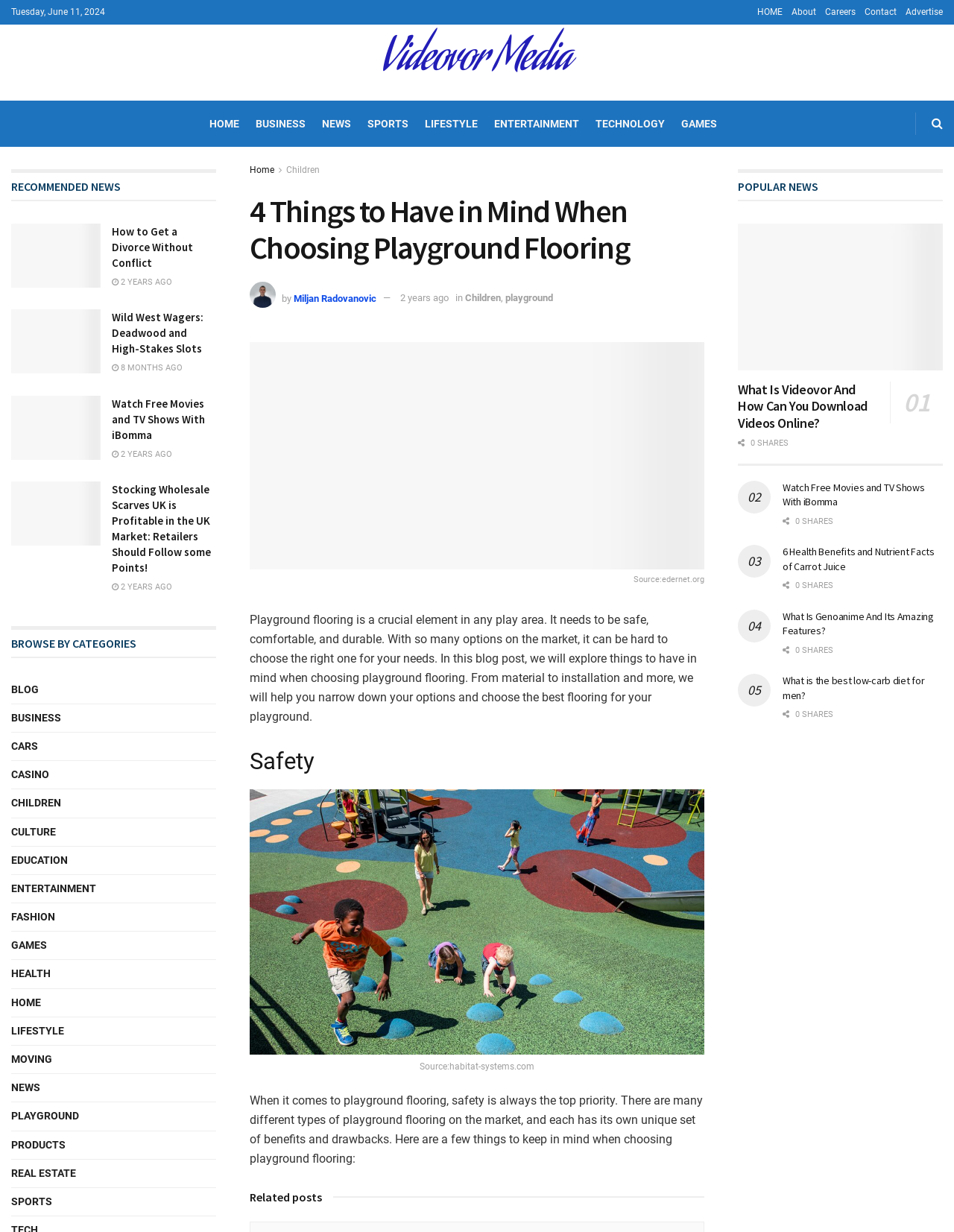Find the bounding box coordinates of the element's region that should be clicked in order to follow the given instruction: "Click on the 'PLAYGROUND' link". The coordinates should consist of four float numbers between 0 and 1, i.e., [left, top, right, bottom].

[0.012, 0.899, 0.083, 0.914]